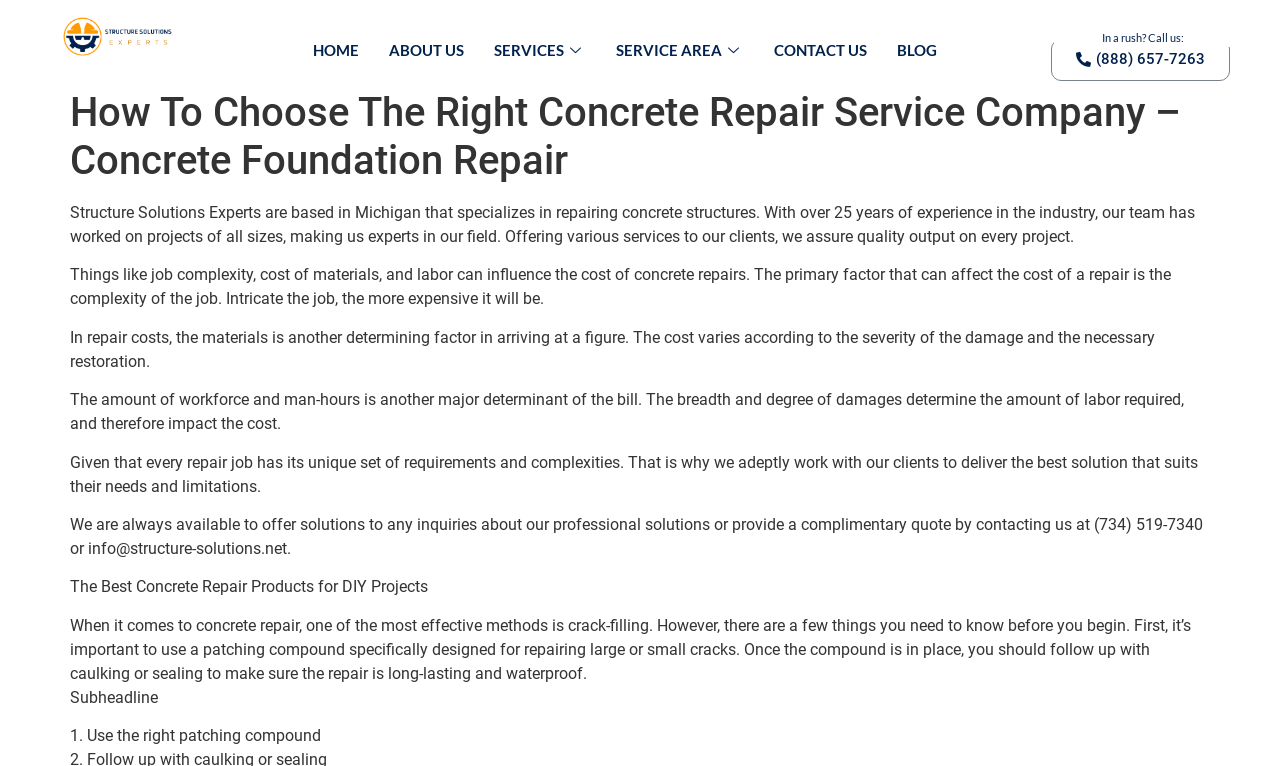Please provide a comprehensive response to the question below by analyzing the image: 
What factors influence the cost of concrete repairs?

According to the webpage, the cost of concrete repairs is influenced by three main factors: the complexity of the job, the cost of materials, and the amount of labor required, as explained in the second and third paragraphs.